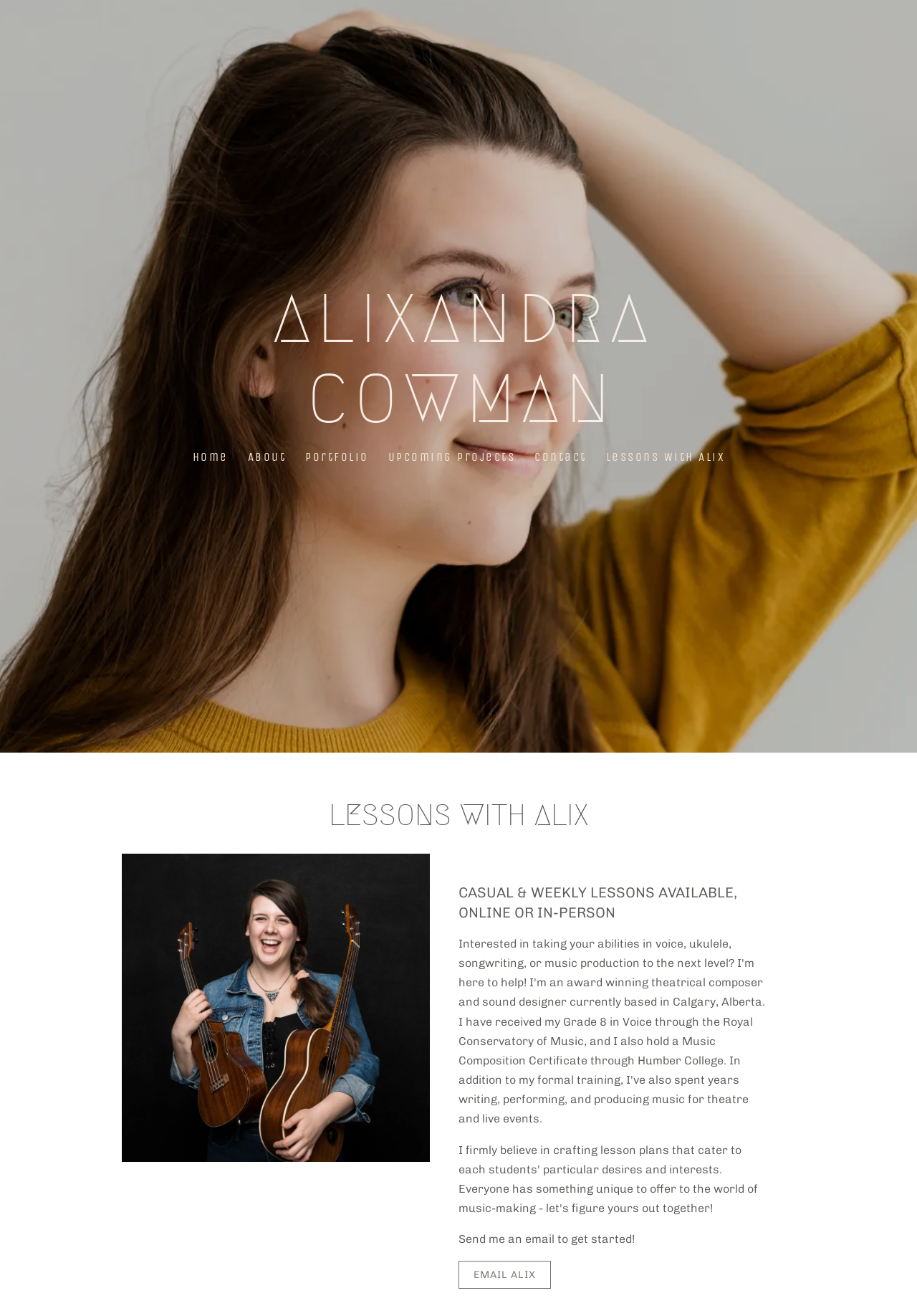Locate the bounding box coordinates of the region to be clicked to comply with the following instruction: "view portfolio". The coordinates must be four float numbers between 0 and 1, in the form [left, top, right, bottom].

[0.326, 0.335, 0.408, 0.36]